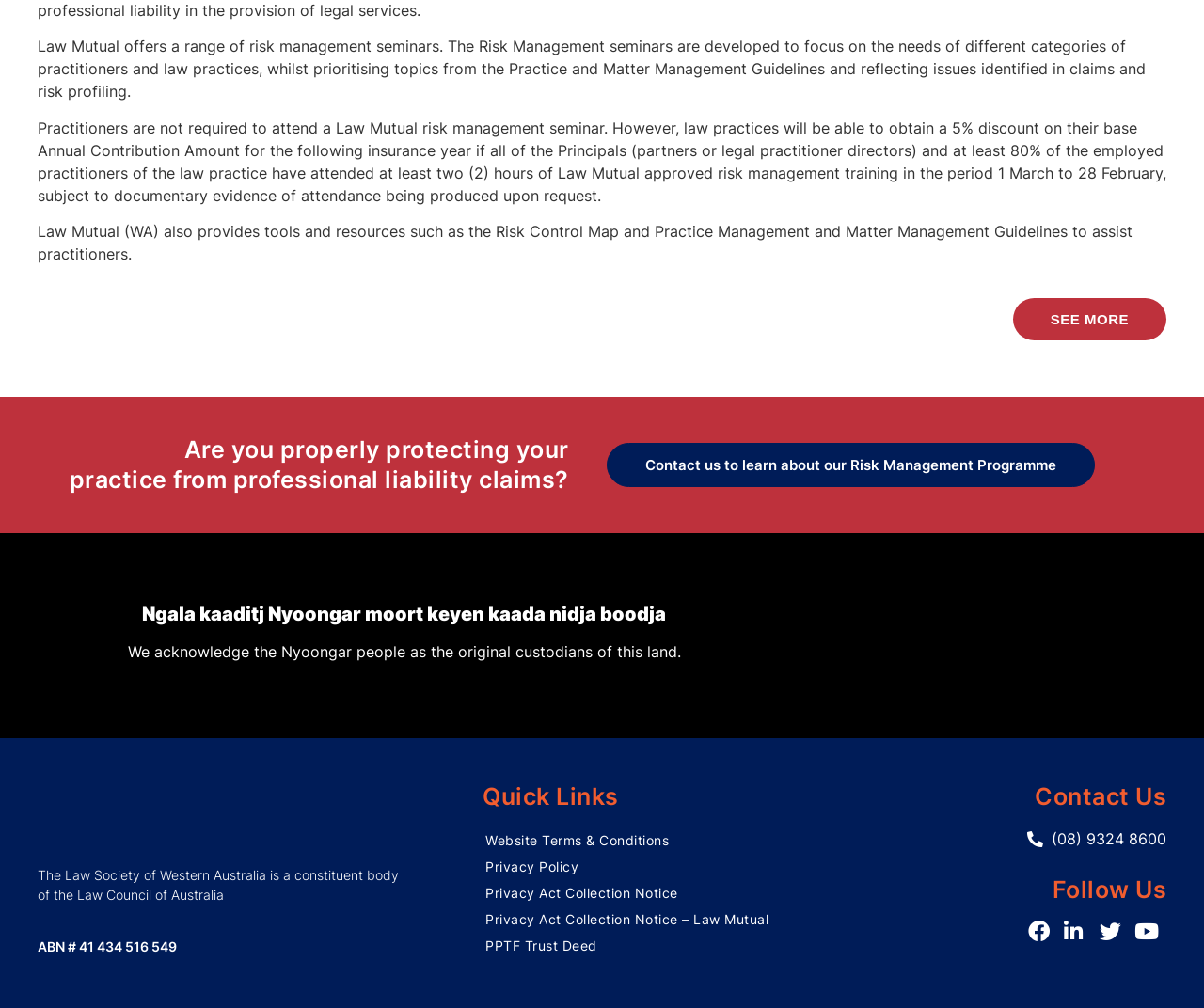Identify the bounding box of the UI element that matches this description: "Website Terms & Conditions".

[0.388, 0.821, 0.668, 0.847]